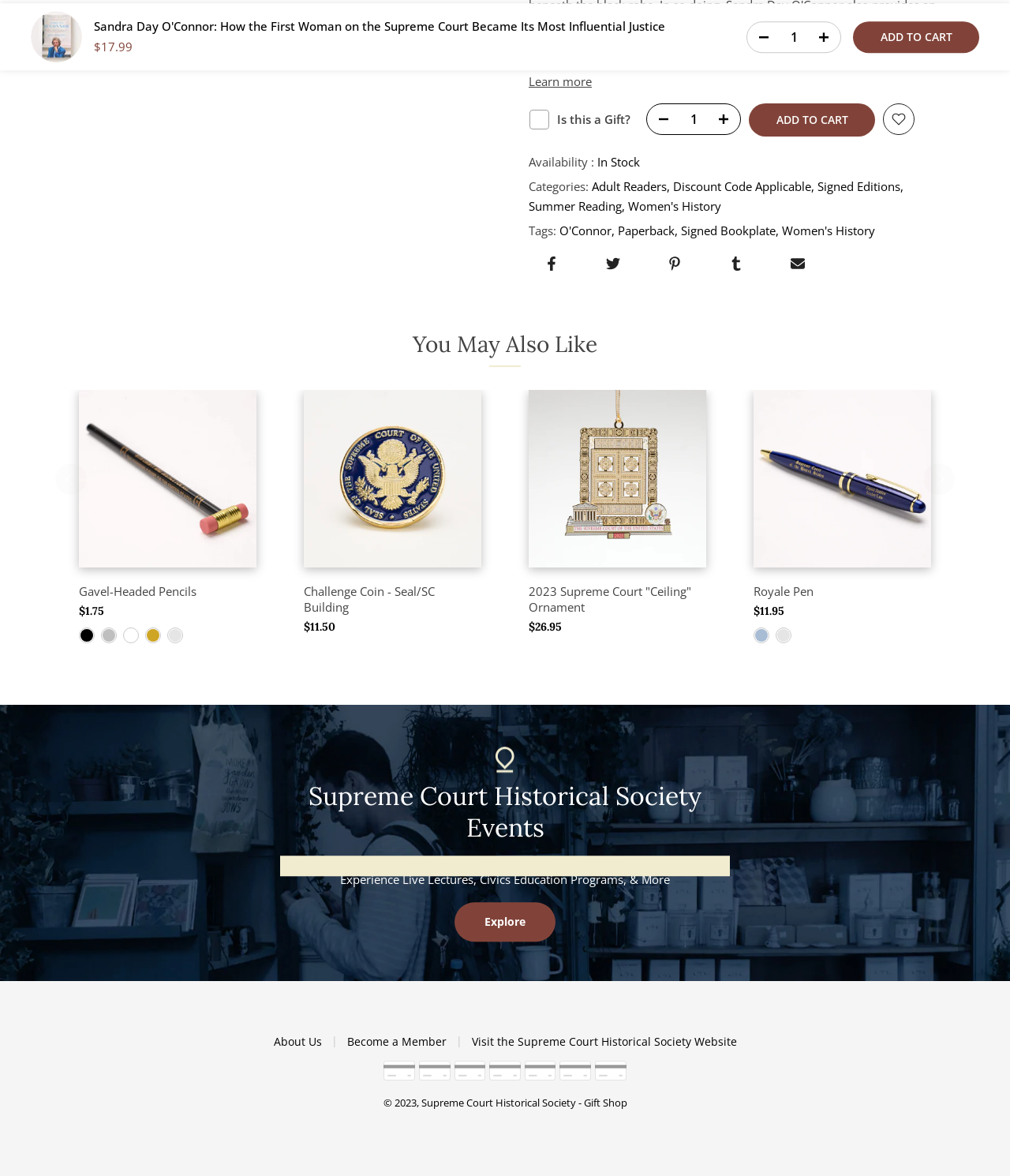Please find and report the bounding box coordinates of the element to click in order to perform the following action: "Explore Supreme Court Historical Society Events". The coordinates should be expressed as four float numbers between 0 and 1, in the format [left, top, right, bottom].

[0.45, 0.767, 0.55, 0.801]